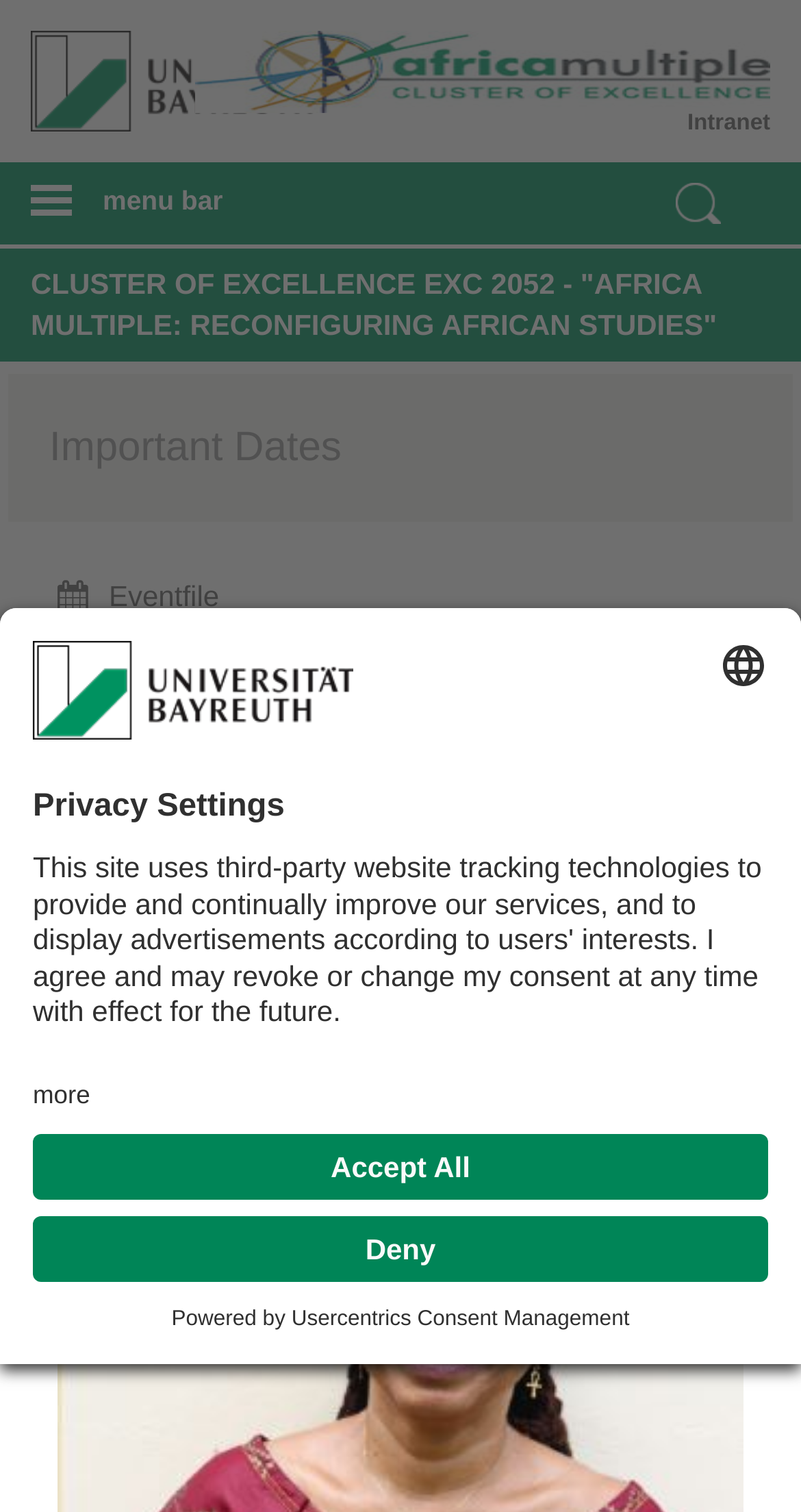Determine the bounding box for the described HTML element: "parent_node: Intranet title="Universtität Bayreuth Startseite"". Ensure the coordinates are four float numbers between 0 and 1 in the format [left, top, right, bottom].

[0.0, 0.0, 0.45, 0.086]